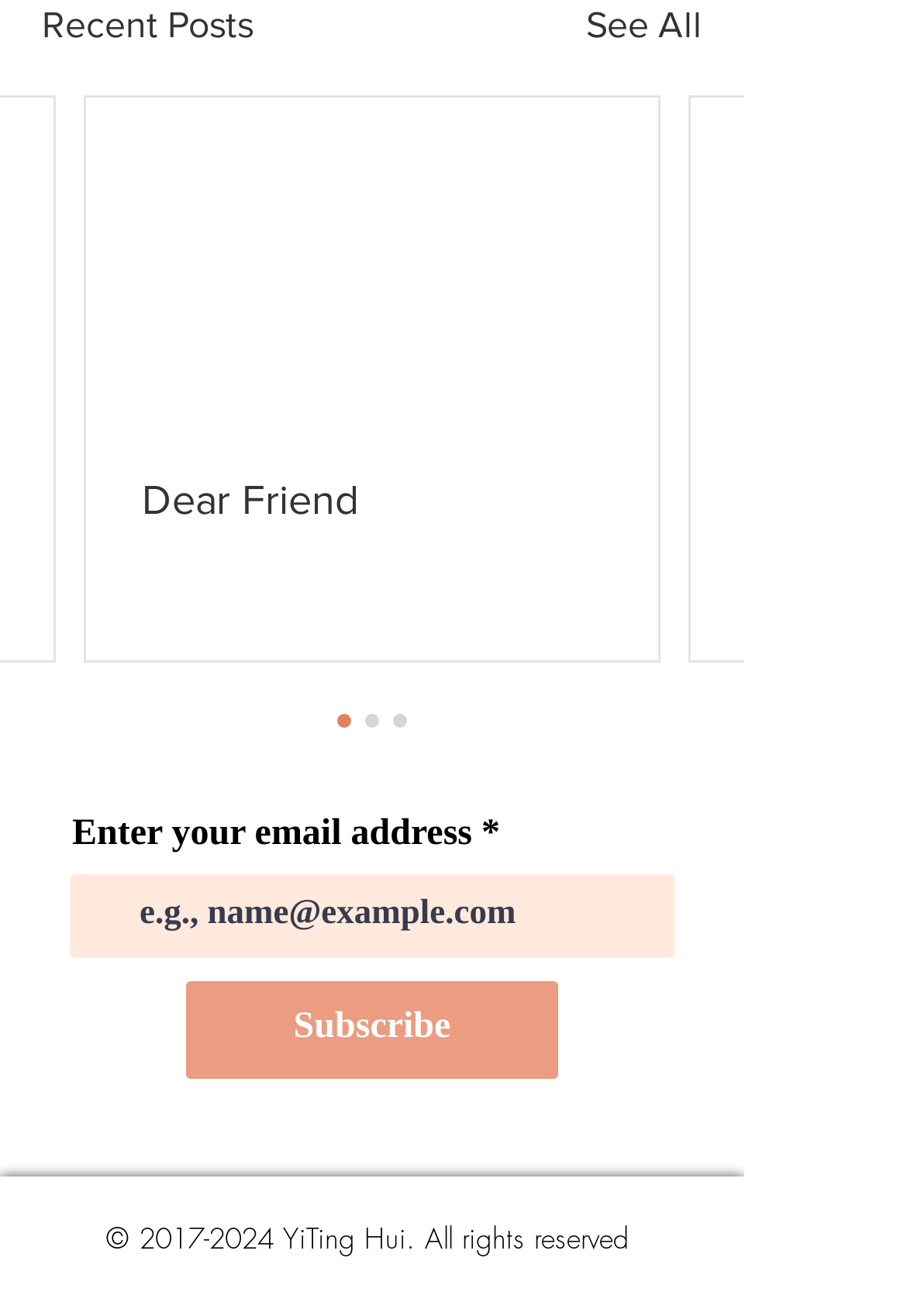Refer to the image and provide a thorough answer to this question:
What is the purpose of the textbox?

The textbox is labeled as 'Enter your email address *' and is required, indicating that it is used to input an email address, likely for subscription or newsletter purposes.